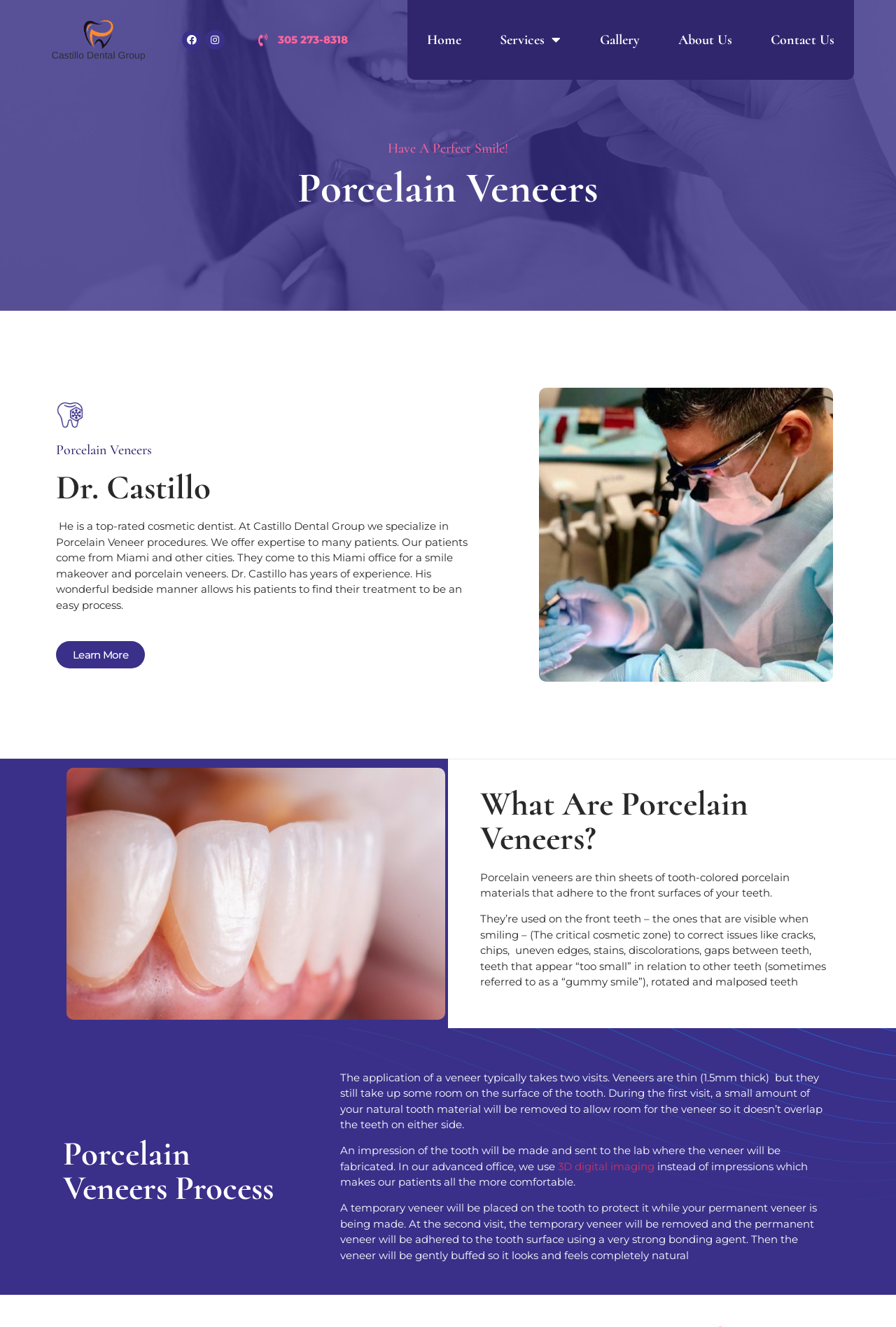Determine the bounding box coordinates for the area you should click to complete the following instruction: "View recent posts".

None